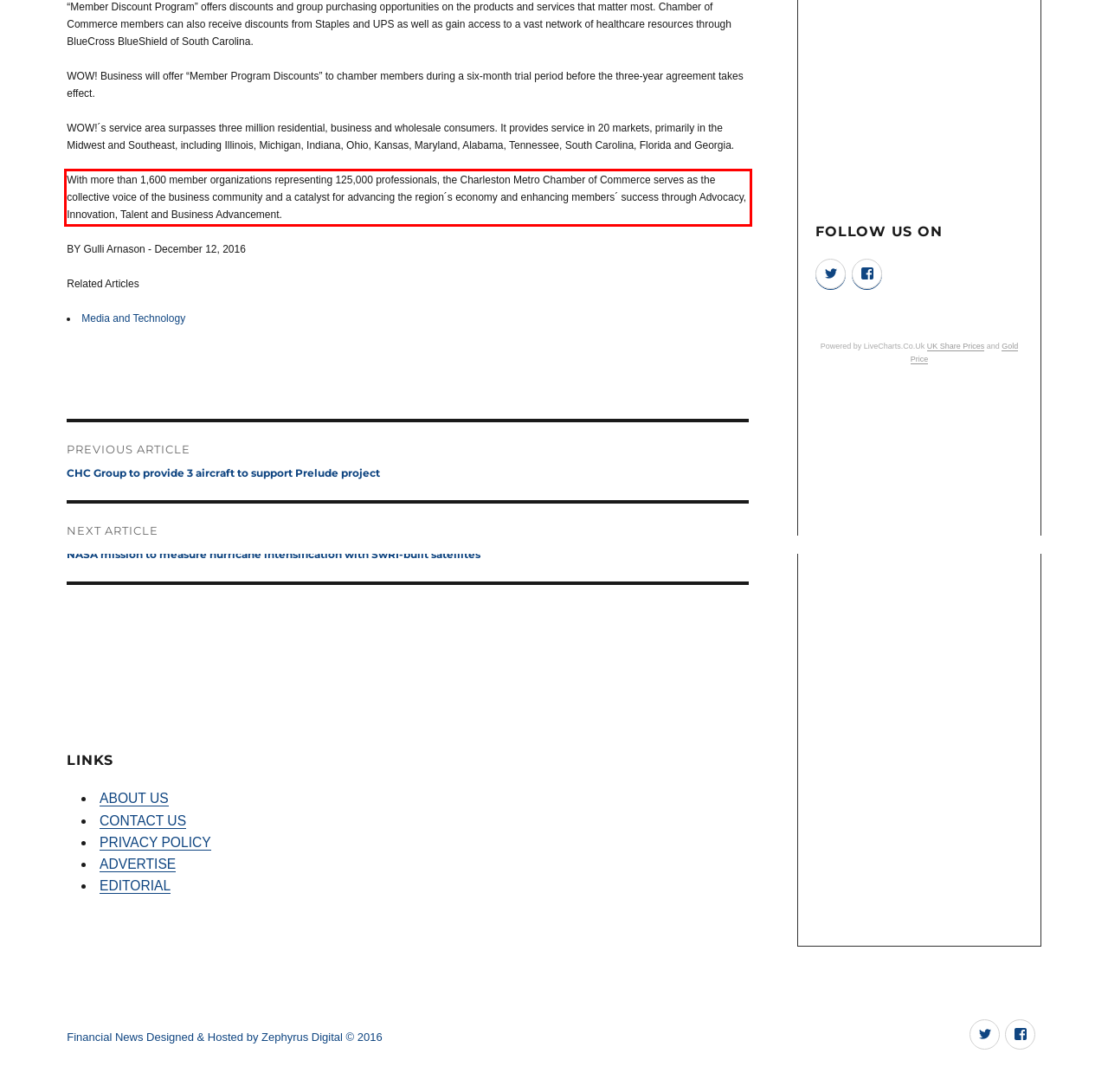Look at the screenshot of the webpage, locate the red rectangle bounding box, and generate the text content that it contains.

With more than 1,600 member organizations representing 125,000 professionals, the Charleston Metro Chamber of Commerce serves as the collective voice of the business community and a catalyst for advancing the region´s economy and enhancing members´ success through Advocacy, Innovation, Talent and Business Advancement.